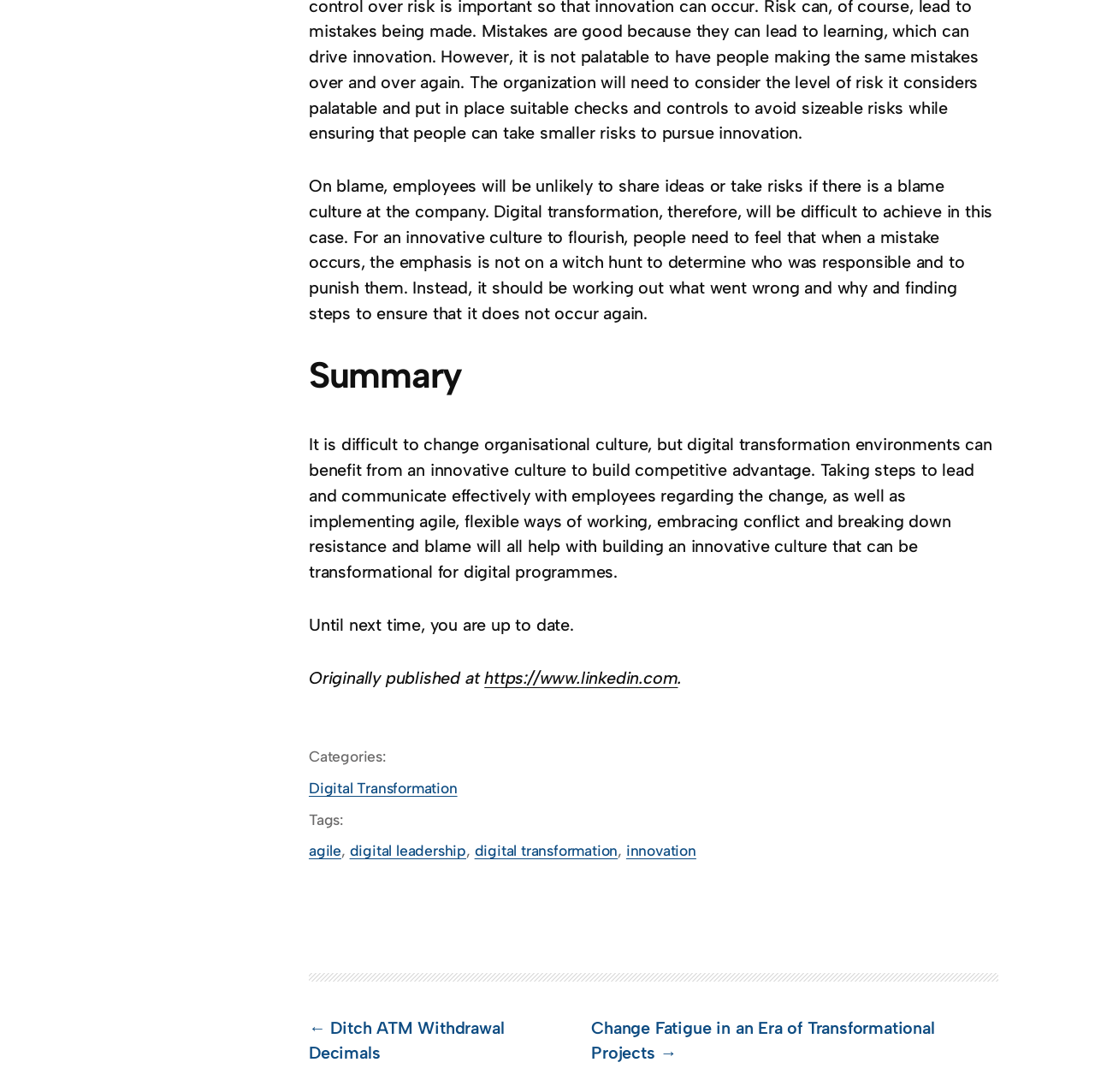Please identify the bounding box coordinates of the clickable element to fulfill the following instruction: "read the summary". The coordinates should be four float numbers between 0 and 1, i.e., [left, top, right, bottom].

[0.282, 0.324, 0.912, 0.363]